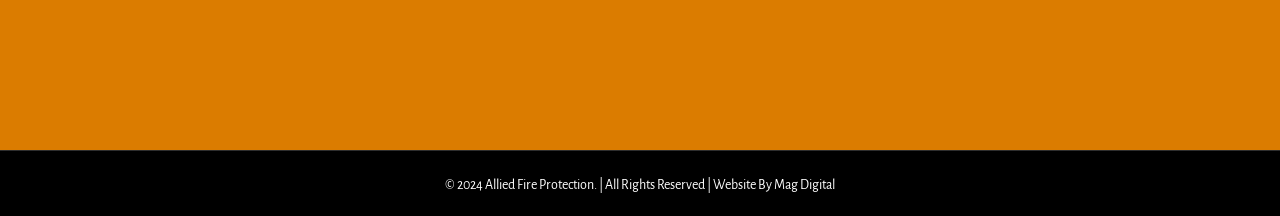What year is the copyright for?
Give a detailed and exhaustive answer to the question.

The copyright information at the bottom of the webpage indicates that the copyright is for the year 2024. This means that the website's content is protected by copyright law for that year.